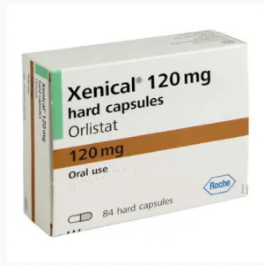Detail all significant aspects of the image you see.

This image showcases a box of **Xenical® 120 mg hard capsules**, containing the active ingredient **Orlistat**, used for weight management. The packaging highlights that there are **84 hard capsules** included, designed for **oral use**. The prominent branding and dosage information are clearly visible on the front of the box, making it easy for consumers to identify the product. This medication is often utilized in conjunction with a reduced-calorie diet to assist in weight loss.